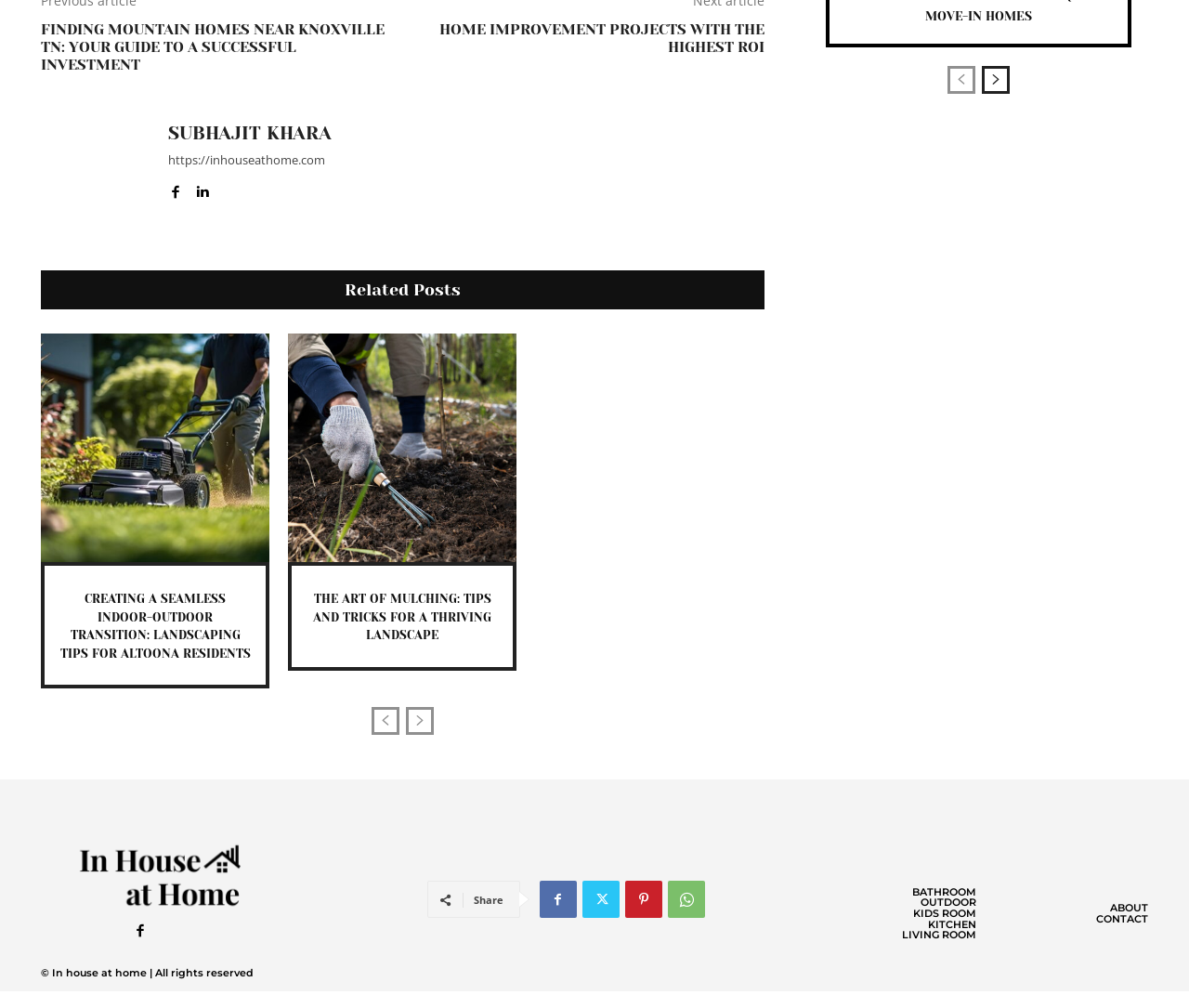How many social media sharing icons are there?
Using the visual information, respond with a single word or phrase.

4